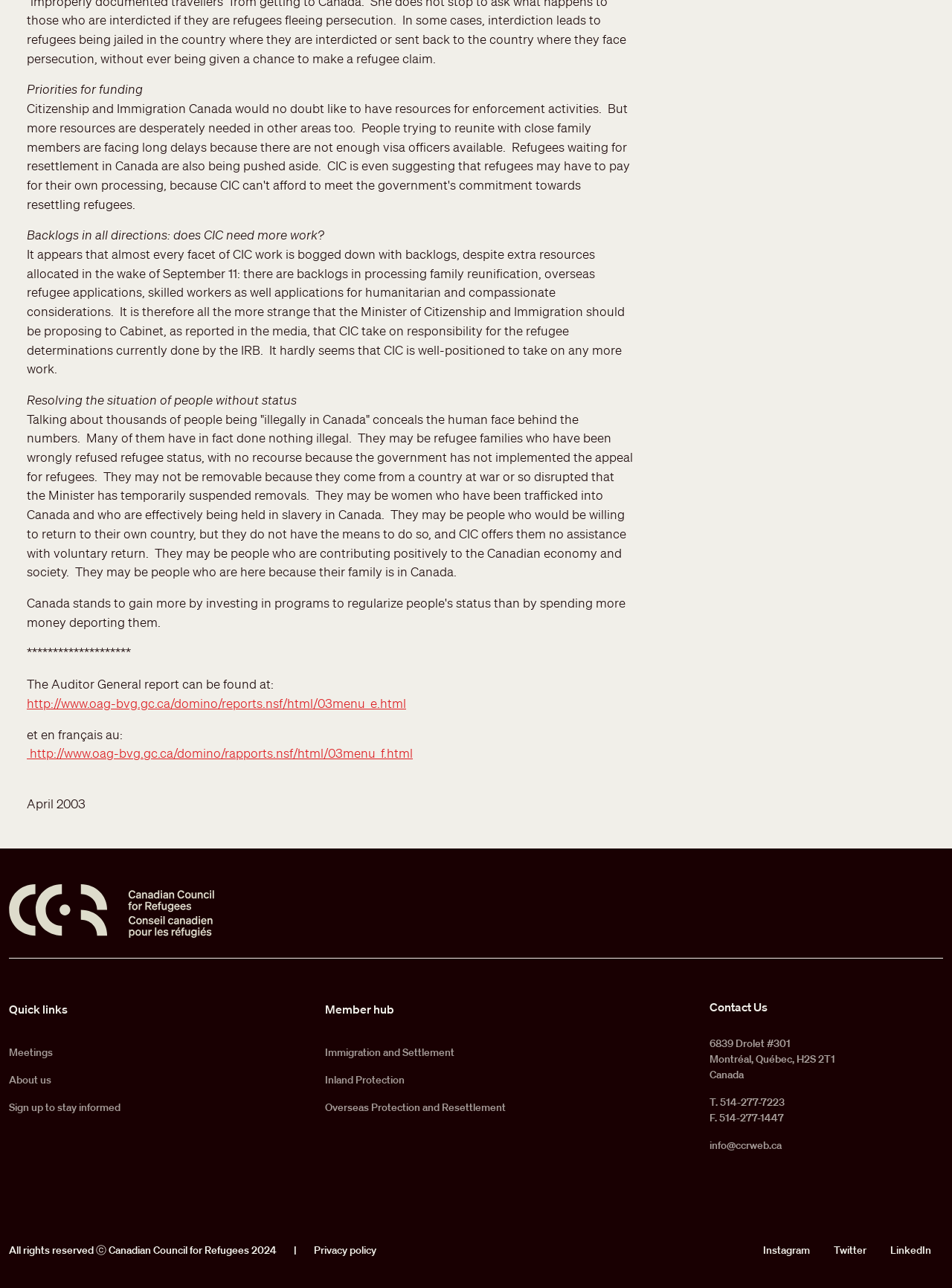Answer the question below with a single word or a brief phrase: 
What is the address of the Canadian Council for Refugees?

6839 Drolet #301, Montréal, Québec, H2S 2T1, Canada